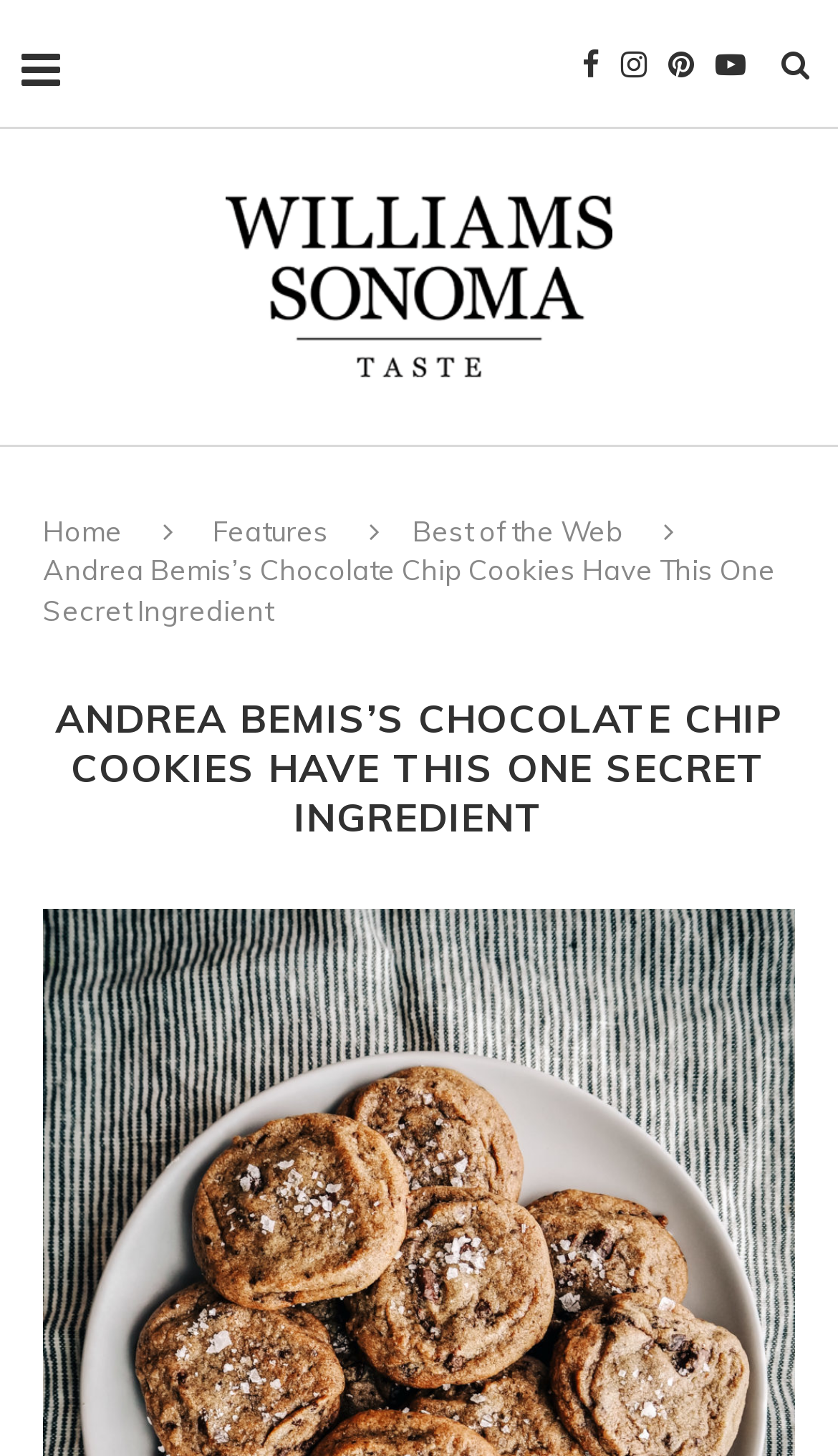Respond to the question below with a single word or phrase:
How many social media links are present at the top of the page?

5